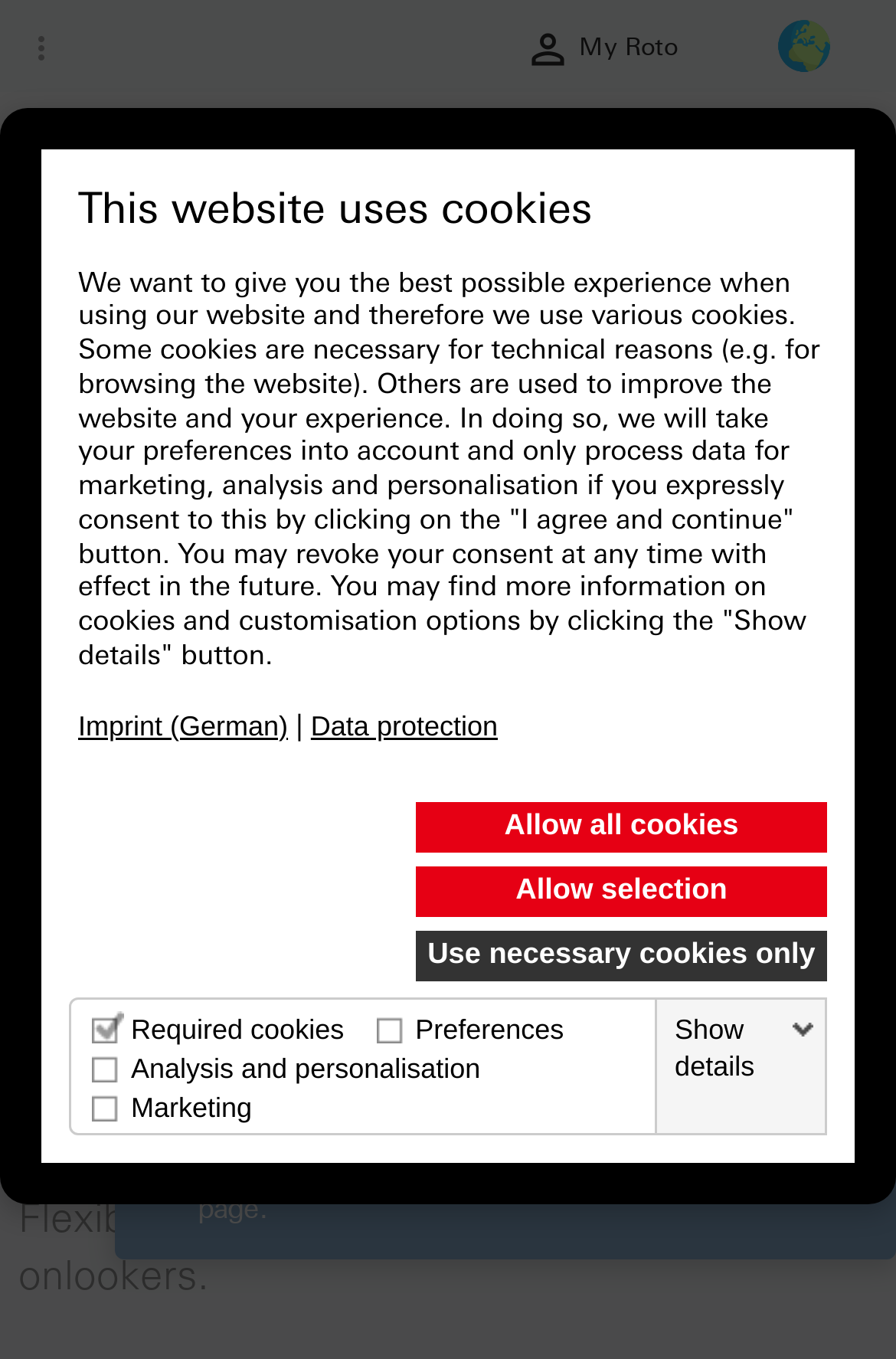Give a concise answer using one word or a phrase to the following question:
What is the name of the product featured on the webpage?

Designo / RotoQ venetian blind